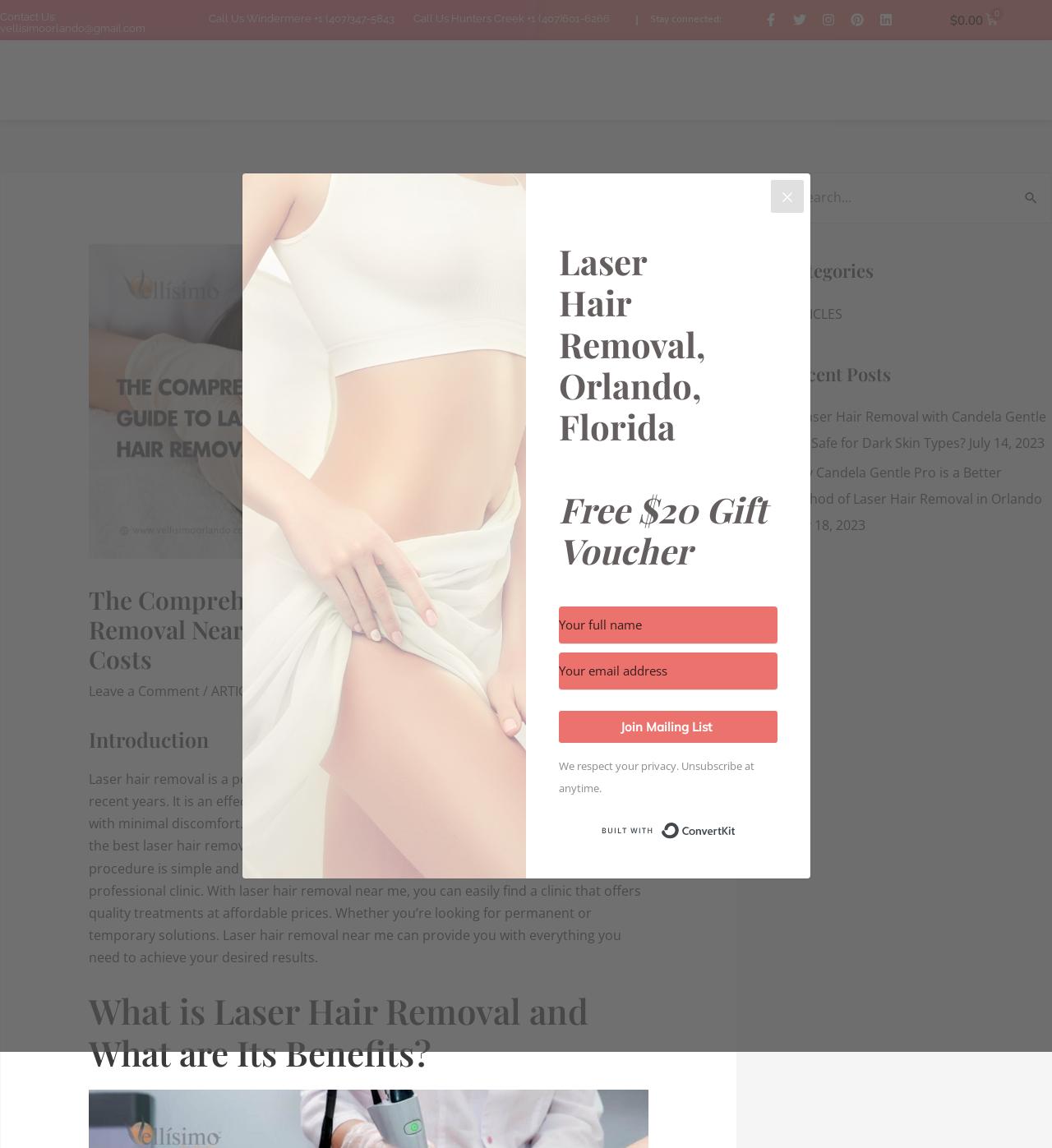How can I find a clinic that offers quality treatments at affordable prices?
Using the visual information, answer the question in a single word or phrase.

use laser hair removal near me